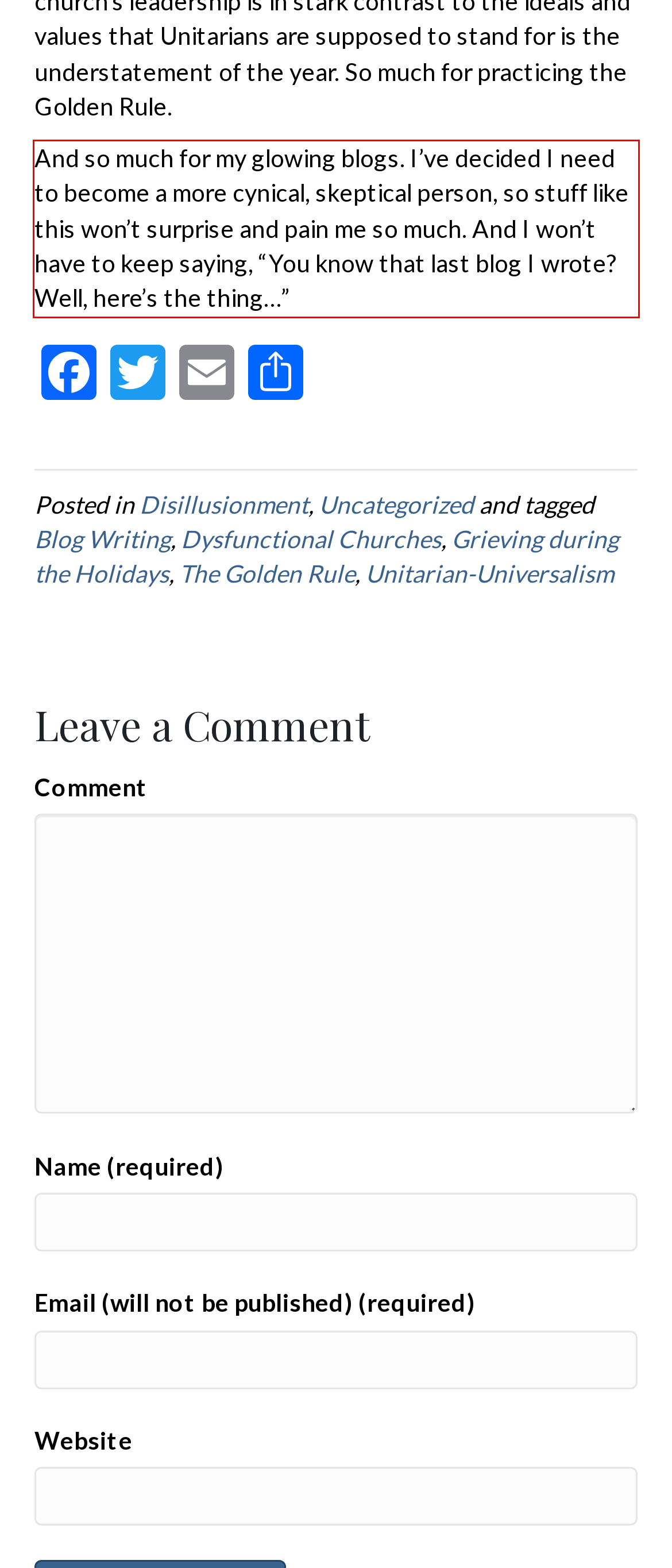Analyze the red bounding box in the provided webpage screenshot and generate the text content contained within.

And so much for my glowing blogs. I’ve decided I need to become a more cynical, skeptical person, so stuff like this won’t surprise and pain me so much. And I won’t have to keep saying, “You know that last blog I wrote? Well, here’s the thing…”